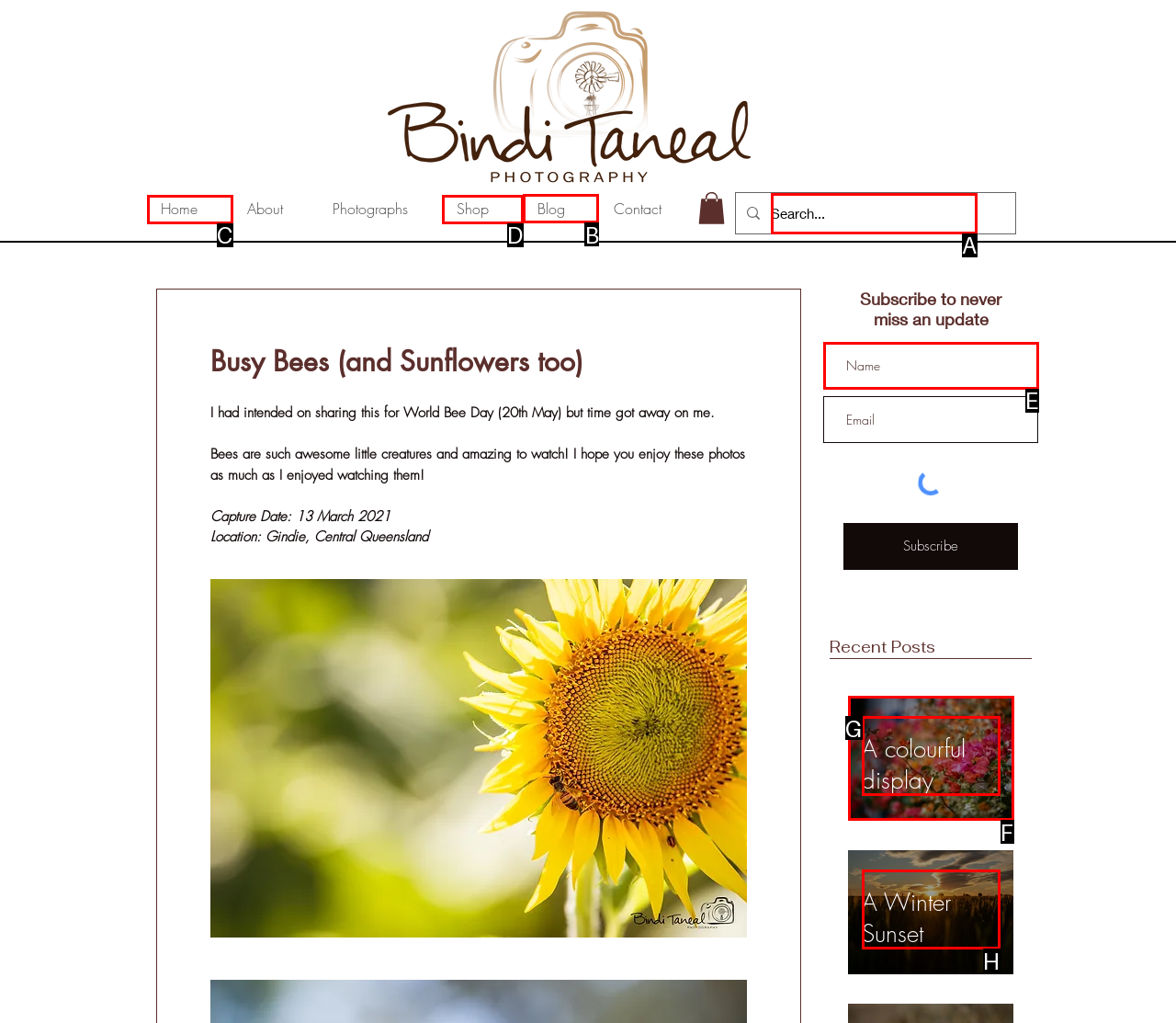Tell me which option I should click to complete the following task: Click the Blog link Answer with the option's letter from the given choices directly.

B